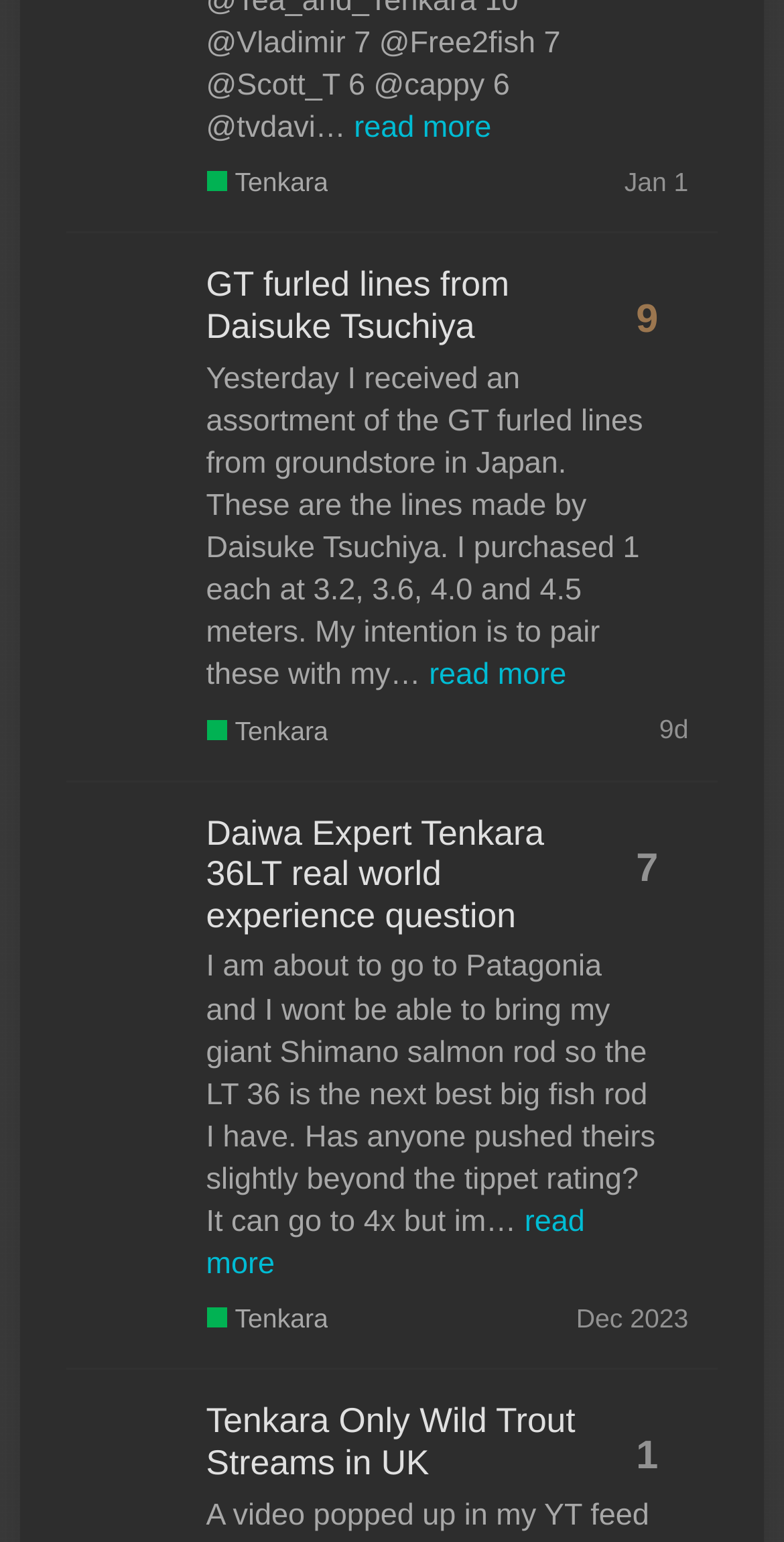Please identify the bounding box coordinates of the clickable area that will allow you to execute the instruction: "View Kookagee's profile".

[0.122, 0.191, 0.245, 0.213]